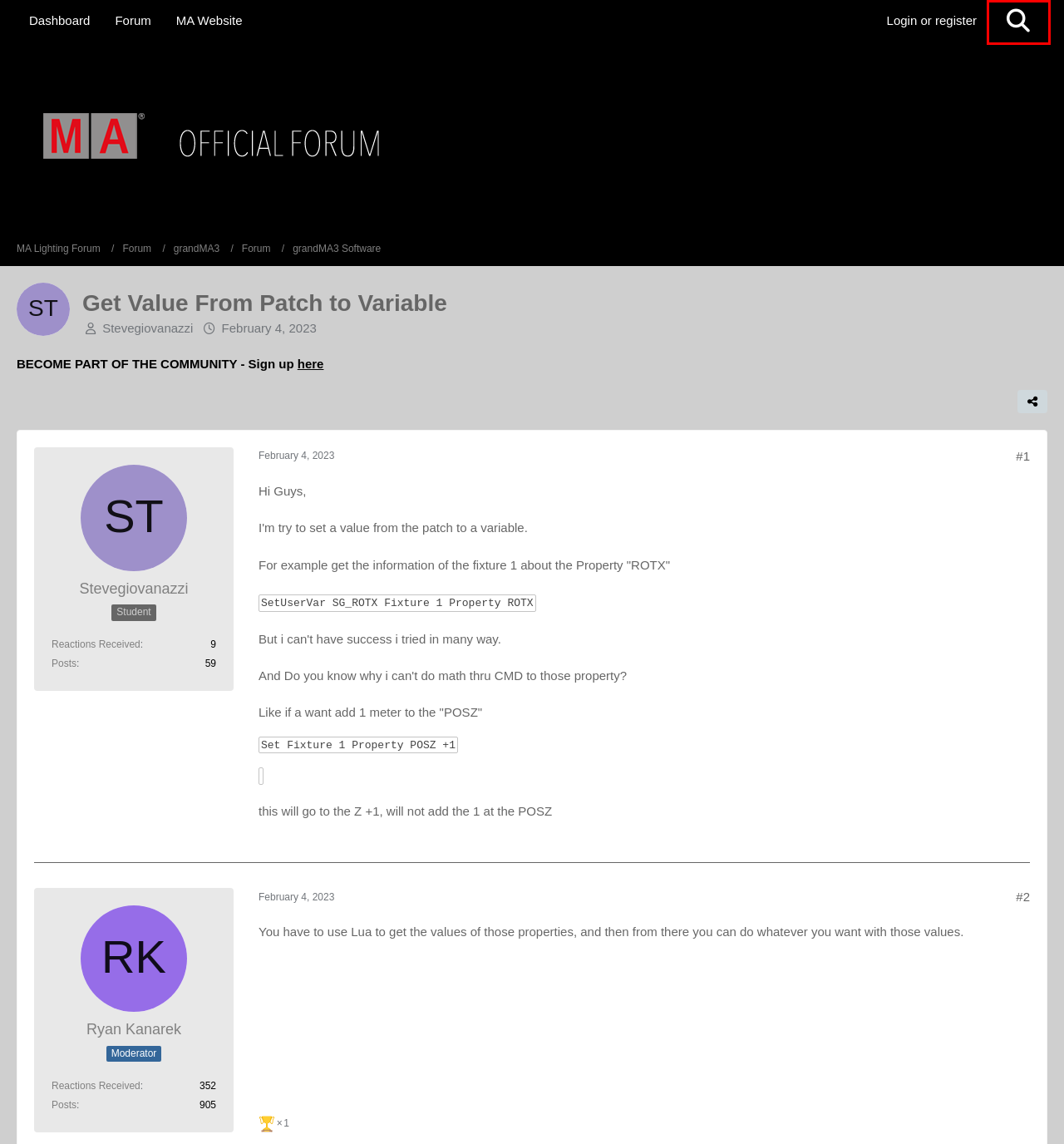You have a screenshot of a webpage with a red bounding box around an element. Choose the best matching webpage description that would appear after clicking the highlighted element. Here are the candidates:
A. Contact - MA Lighting Forum
B. grandMA3 Software - MA Lighting Forum
C. MA Lighting Forum
D. Search - MA Lighting Forum
E. Posts by Ryan Kanarek - MA Lighting Forum
F. MA Lighting International GmbH | MA Lighting International GmbH
G. Forum - MA Lighting Forum
H. Posts by Stevegiovanazzi - MA Lighting Forum

D